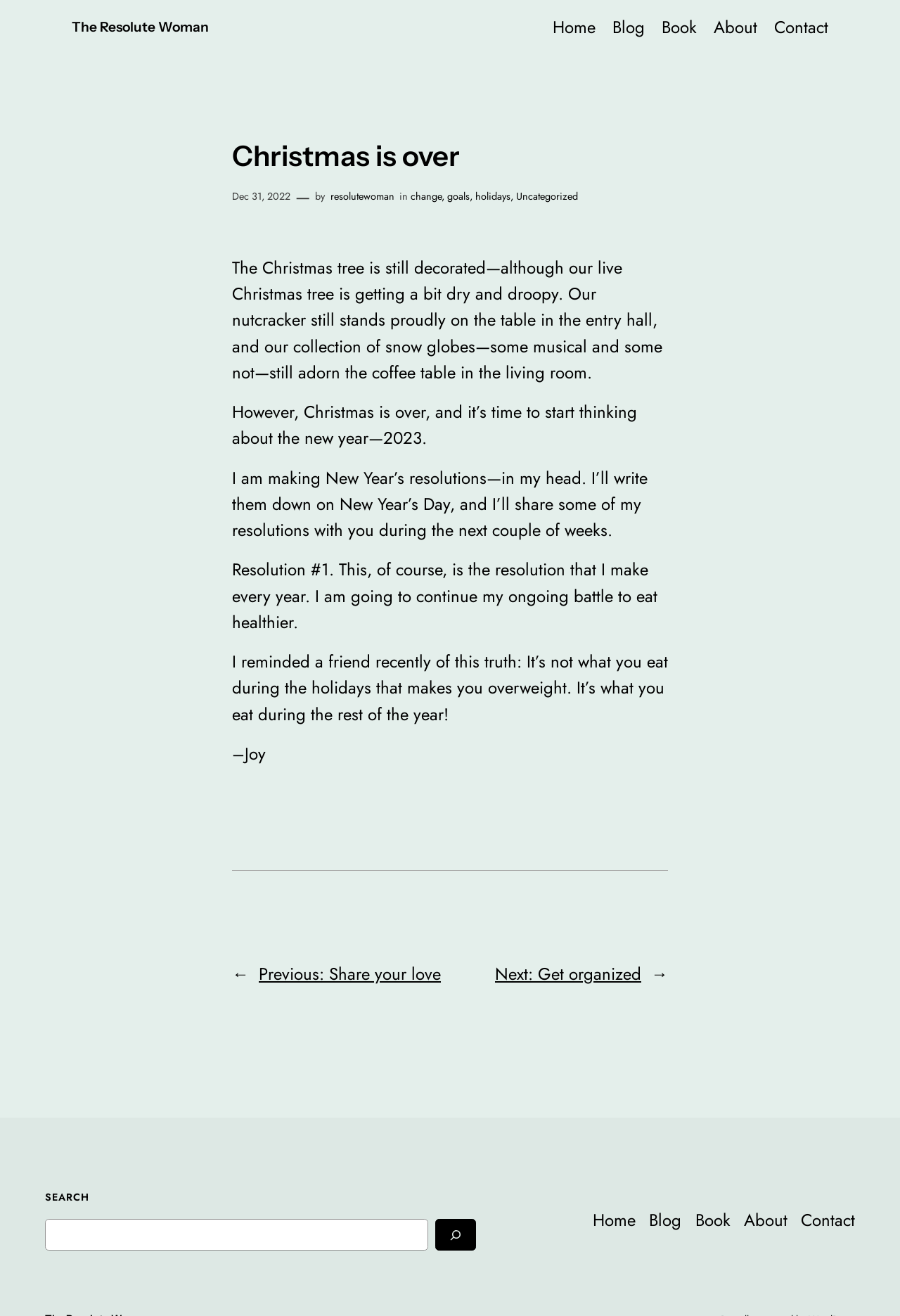Determine the bounding box coordinates of the clickable region to execute the instruction: "contact the author". The coordinates should be four float numbers between 0 and 1, denoted as [left, top, right, bottom].

[0.86, 0.011, 0.92, 0.031]